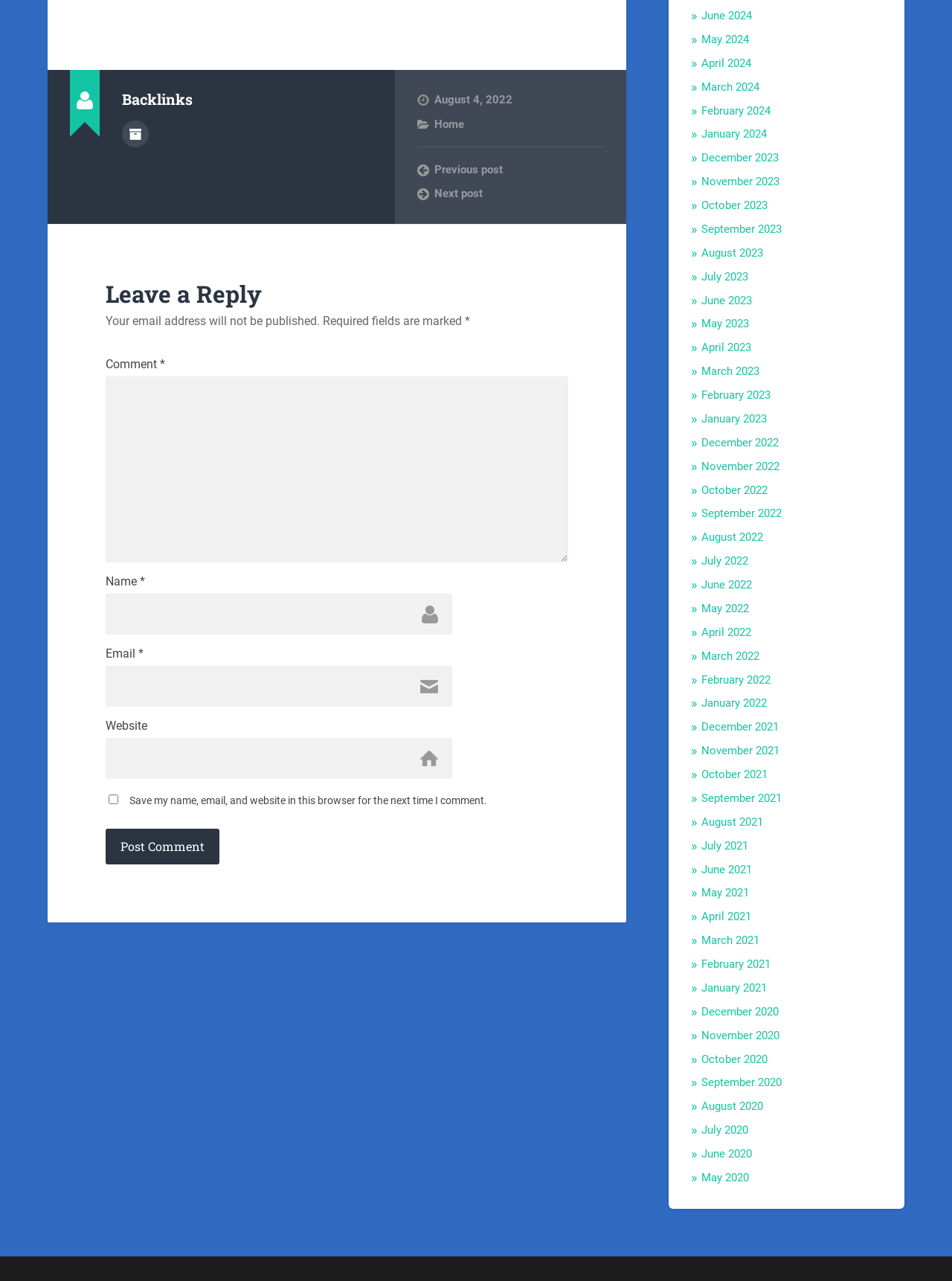What is the purpose of the checkbox? Refer to the image and provide a one-word or short phrase answer.

Save my name, email, and website